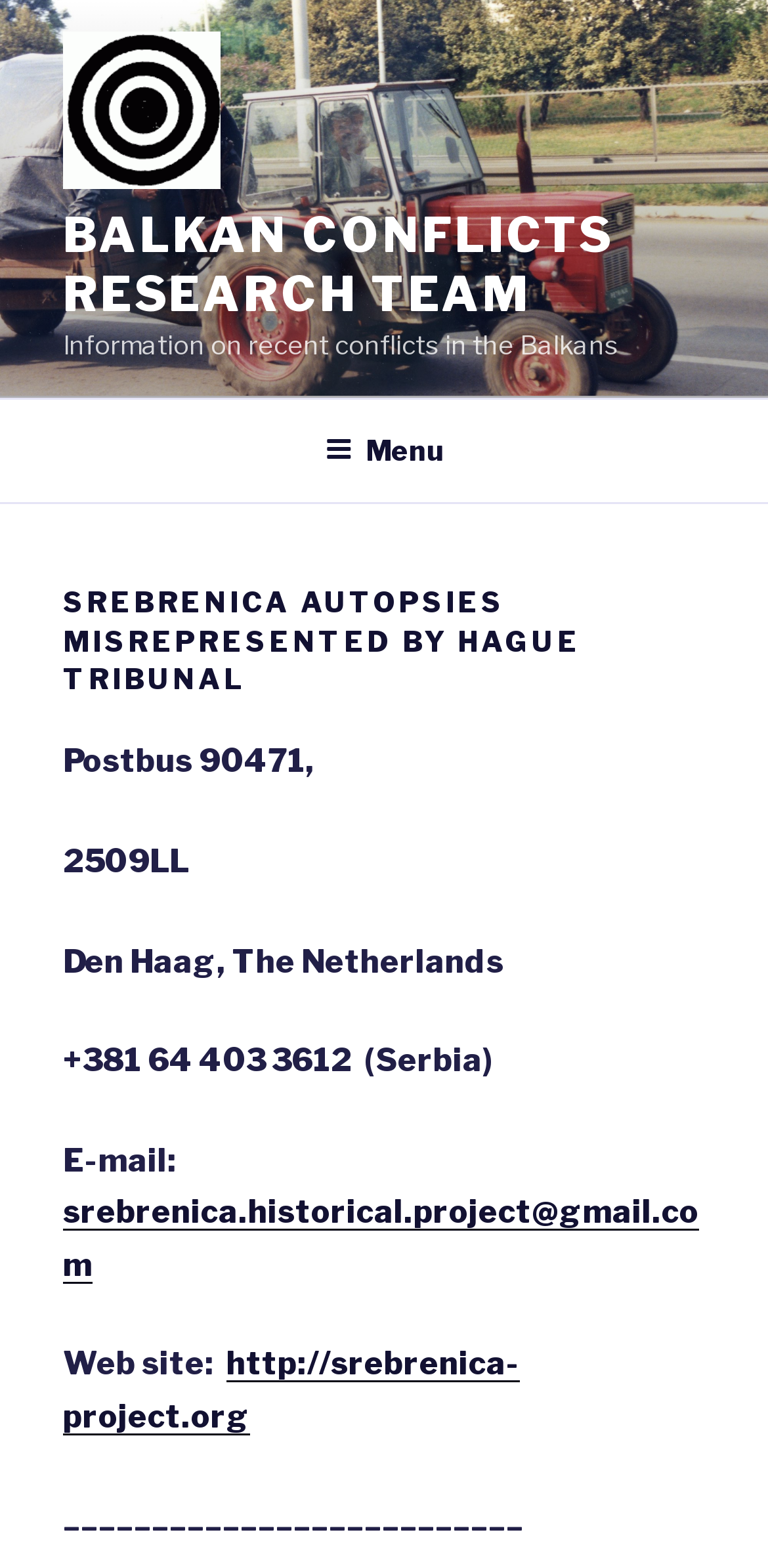What is the address of the Srebrenica Historical Project?
Using the picture, provide a one-word or short phrase answer.

Postbus 90471, 2509LL Den Haag, The Netherlands